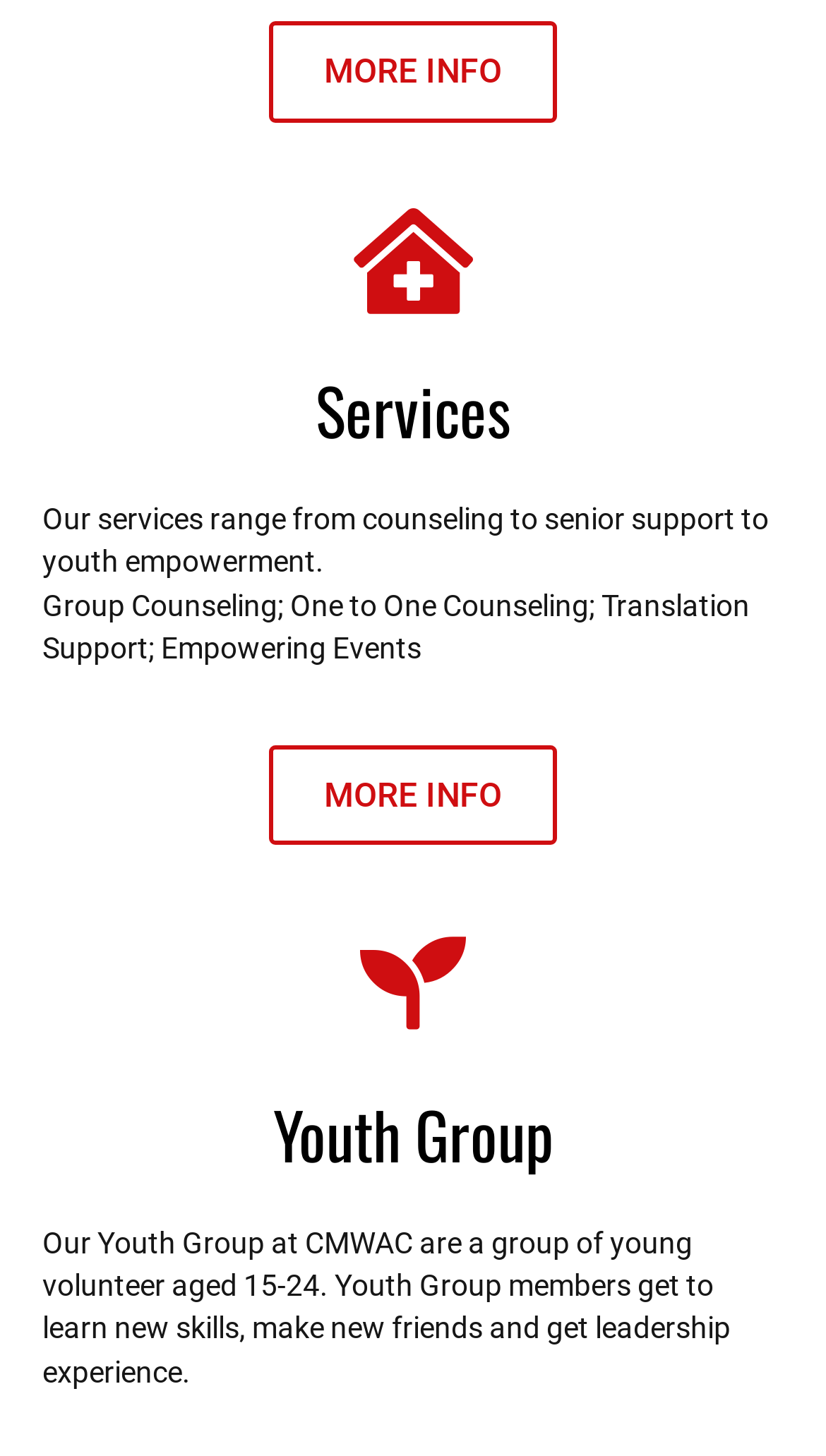Please provide a short answer using a single word or phrase for the question:
What do Youth Group members gain?

New skills, friends, leadership experience